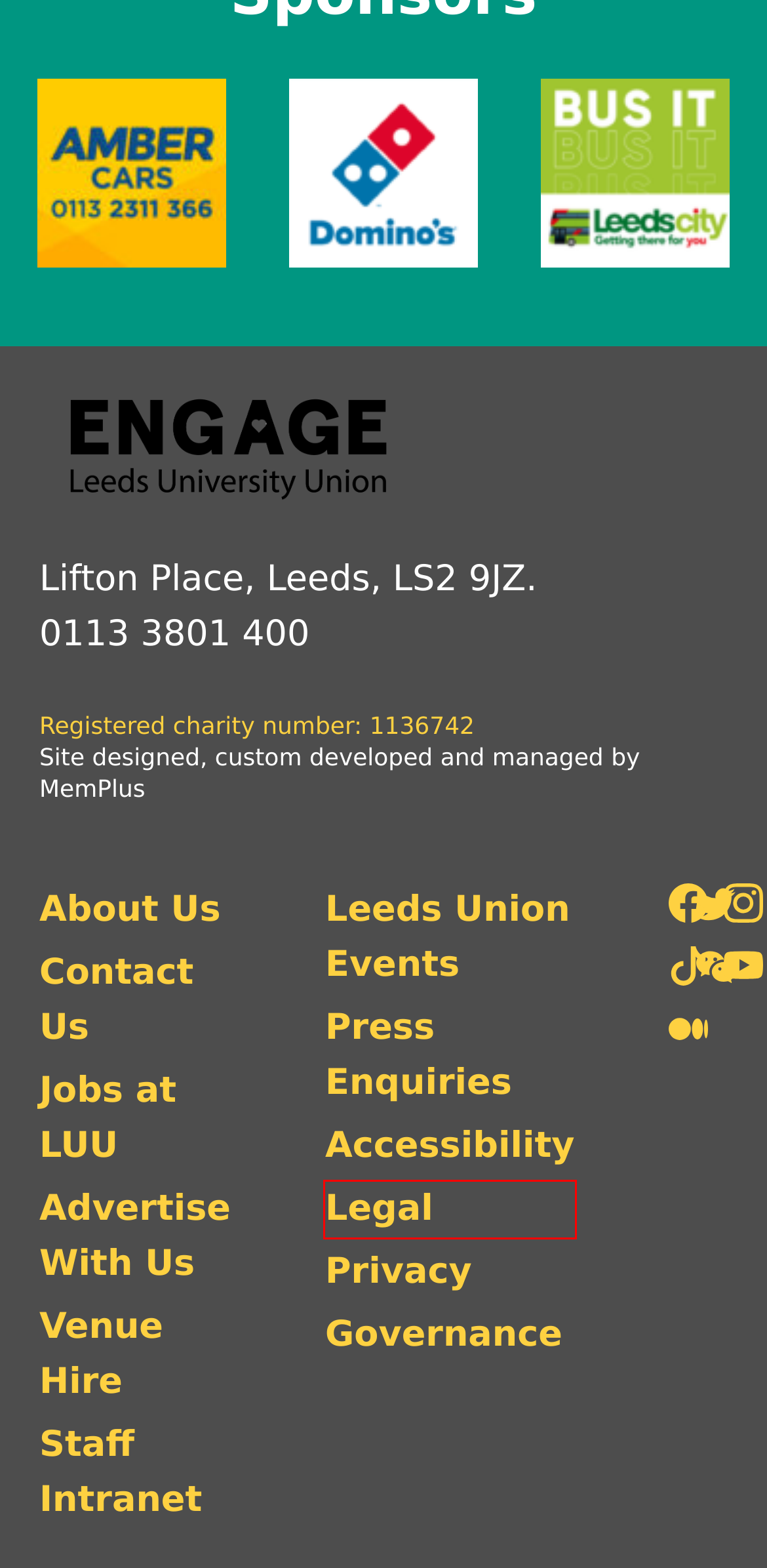A screenshot of a webpage is given, featuring a red bounding box around a UI element. Please choose the webpage description that best aligns with the new webpage after clicking the element in the bounding box. These are the descriptions:
A. Taxi Hire & Private Hire Car Services Leeds | Amber Cars
B. Leeds University Union Events - Legendary nights in Leeds since 1967.
C. Governance - Leeds University Union
D. Legal - Leeds University Union
E. LUU Intranet
F. Advertise With Us - Leeds University Union
G. Accessibility - Leeds University Union
H. Venue Hire - Leeds University Union

D